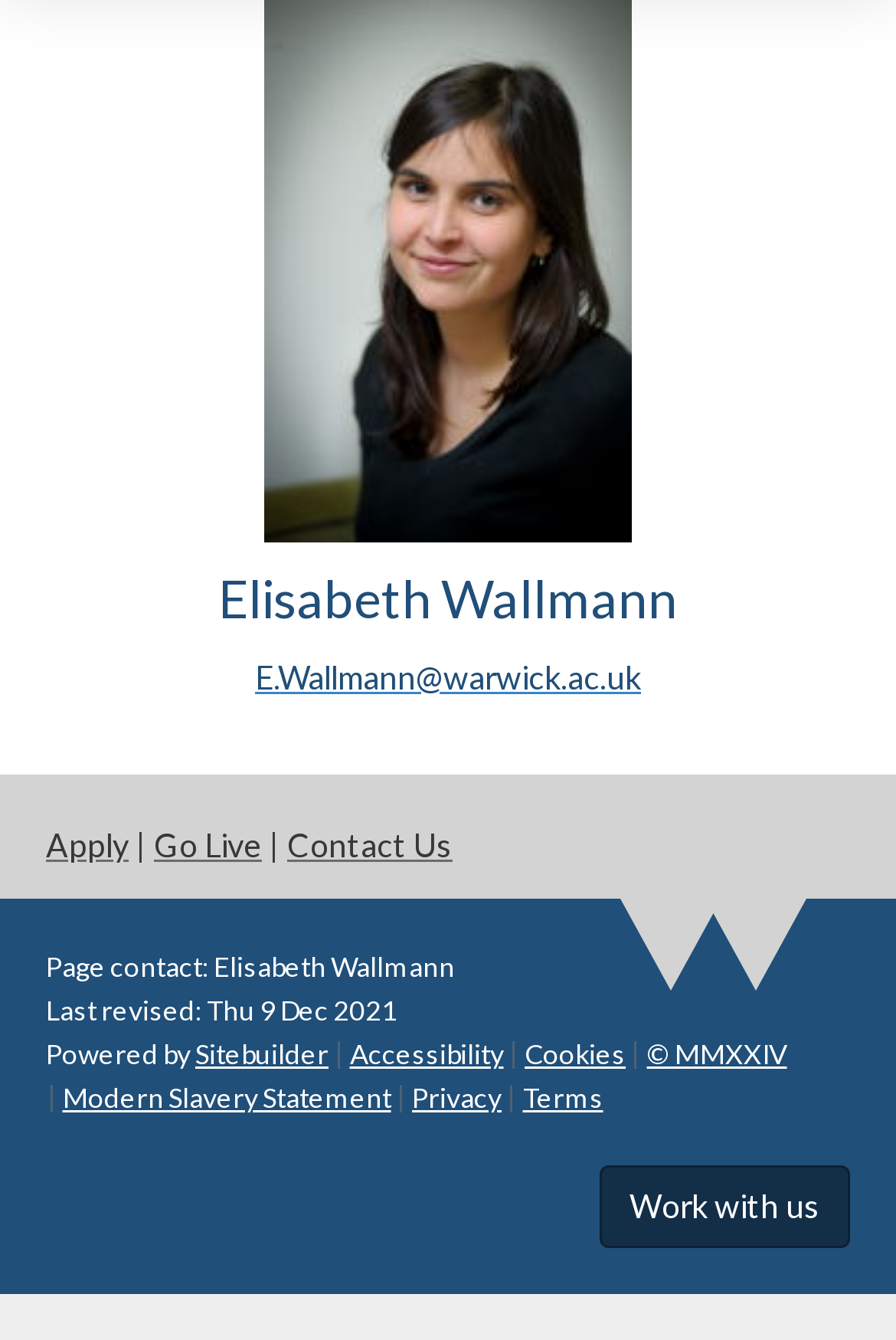Highlight the bounding box coordinates of the region I should click on to meet the following instruction: "Email Elisabeth Wallmann".

[0.285, 0.49, 0.715, 0.519]